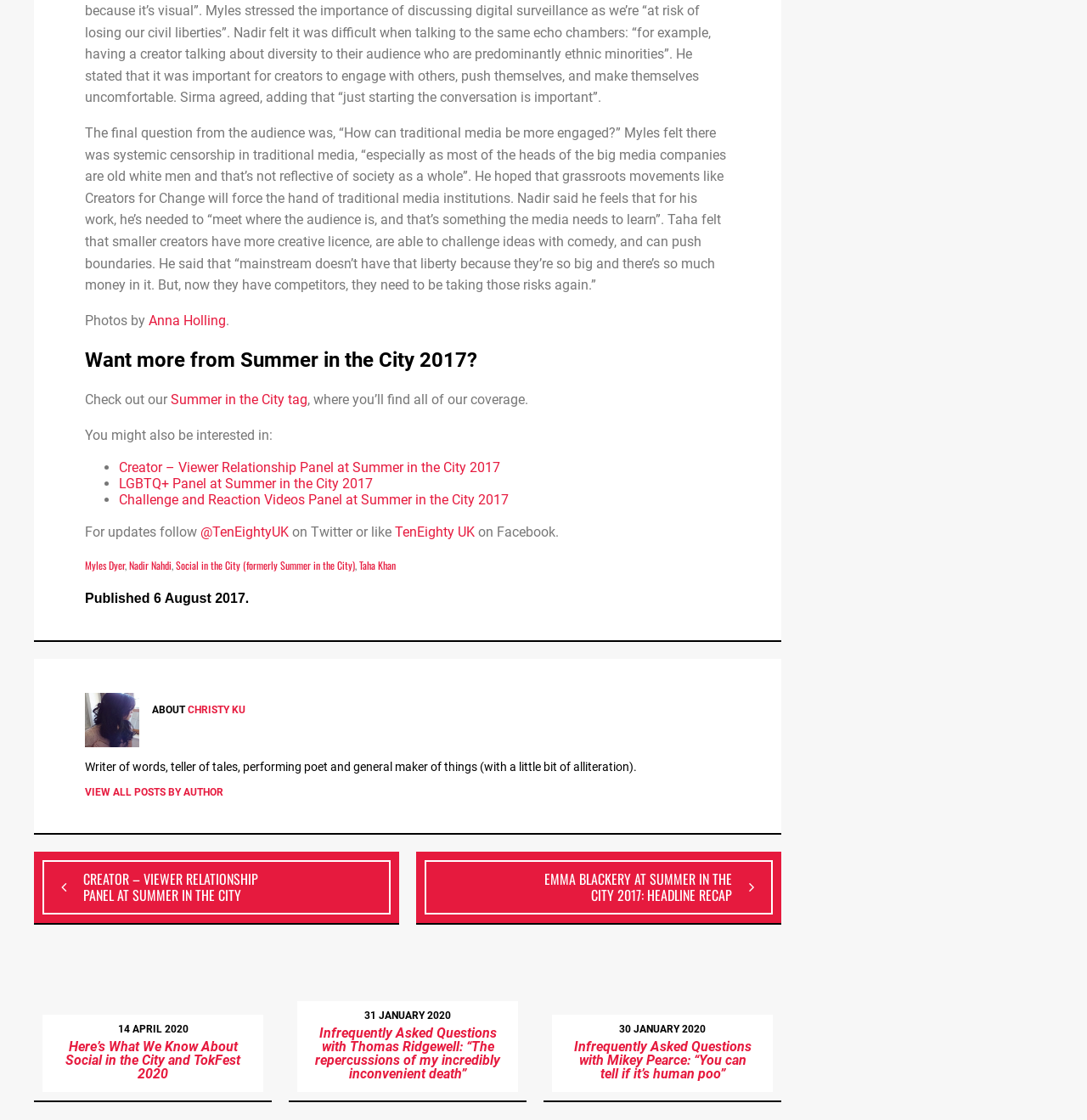Please identify the bounding box coordinates of the element I should click to complete this instruction: 'View all posts by Christy Ku'. The coordinates should be given as four float numbers between 0 and 1, like this: [left, top, right, bottom].

[0.078, 0.702, 0.205, 0.713]